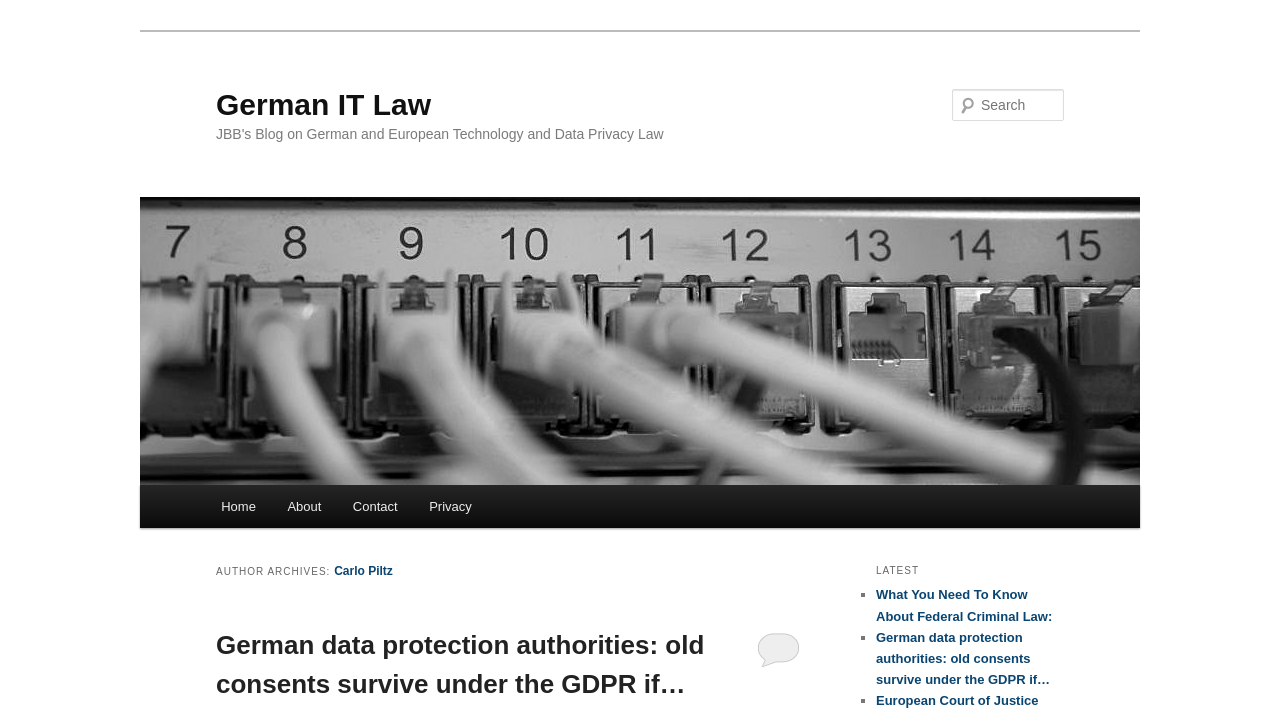Locate the primary headline on the webpage and provide its text.

German IT Law